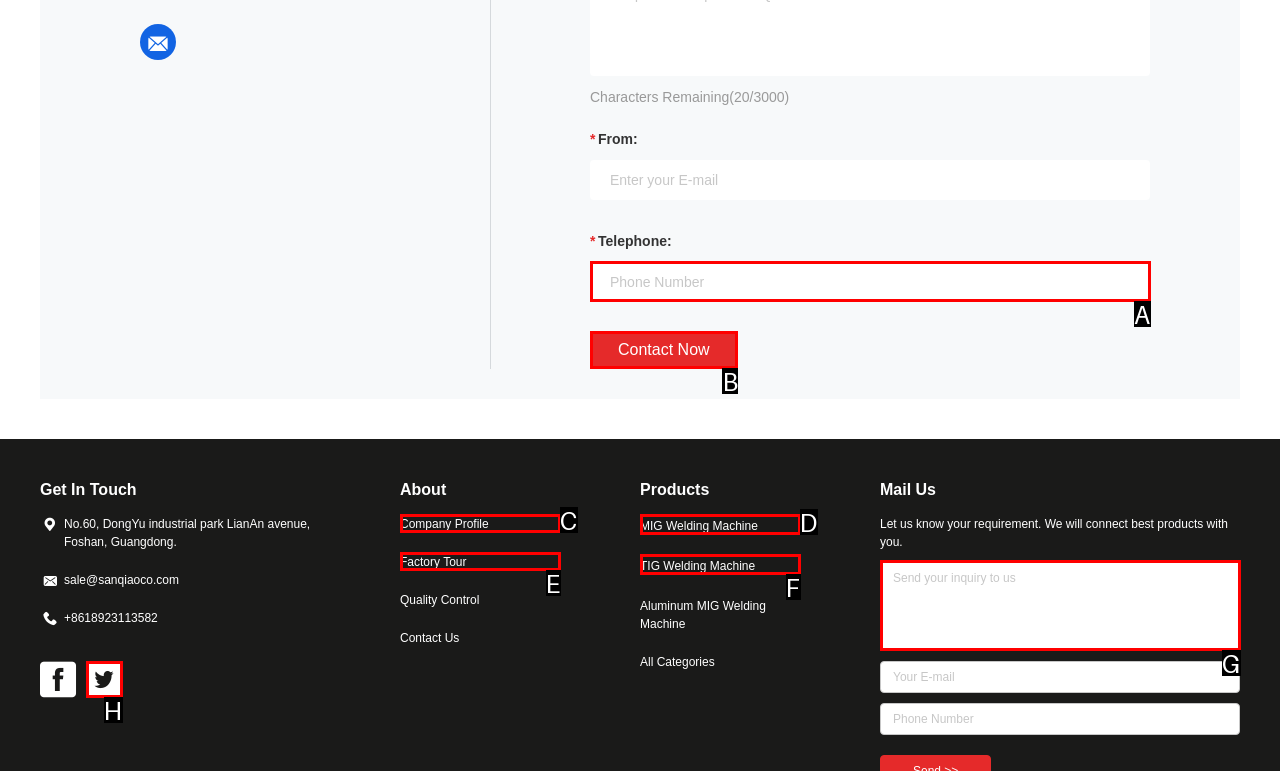Based on the task: Send your inquiry to us, which UI element should be clicked? Answer with the letter that corresponds to the correct option from the choices given.

G